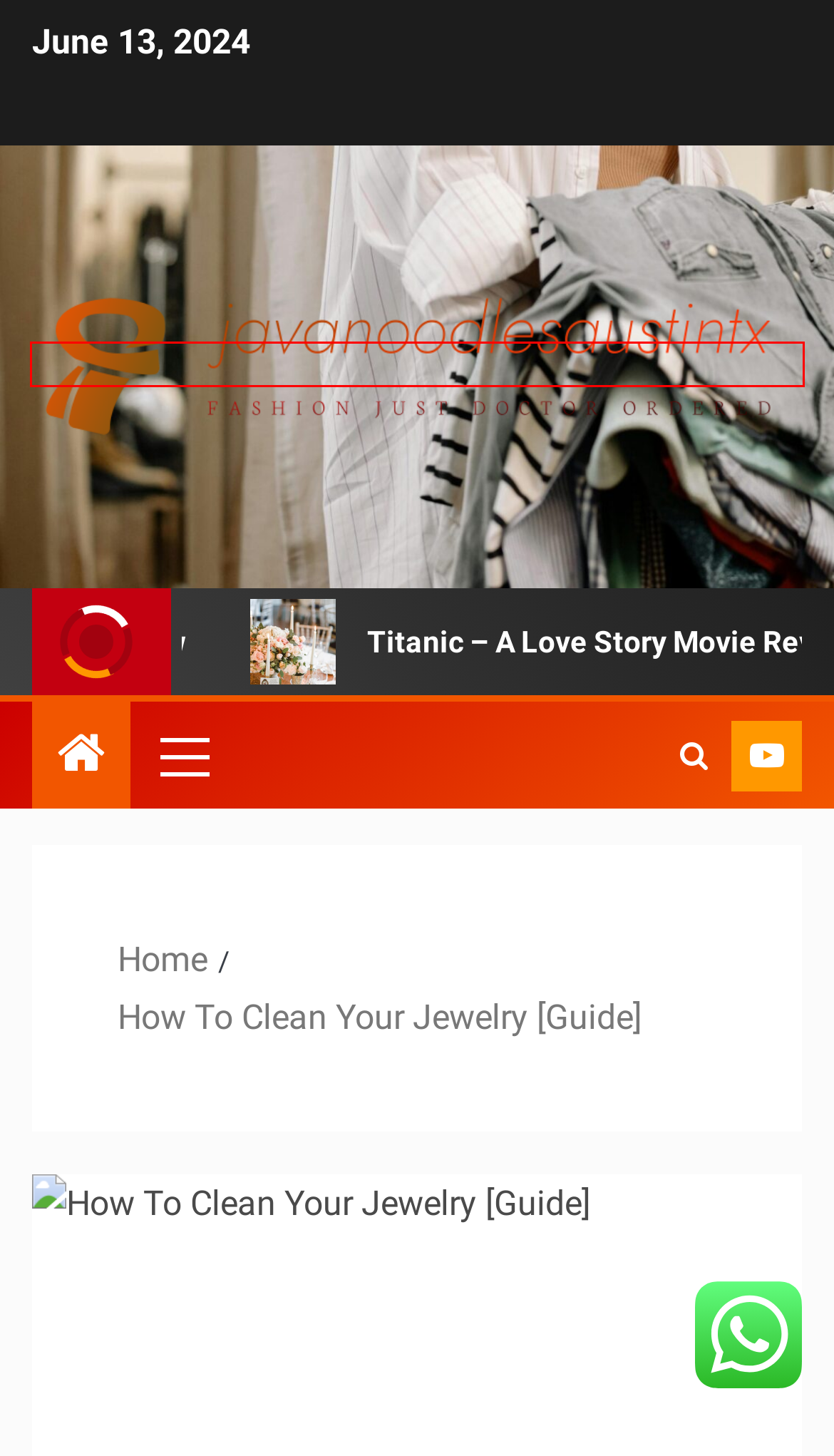A screenshot of a webpage is given, featuring a red bounding box around a UI element. Please choose the webpage description that best aligns with the new webpage after clicking the element in the bounding box. These are the descriptions:
A. shopping – Javanoodlesaustintx
B. Millions Mingle – Connecting Success
C. tried – Javanoodlesaustintx
D. June 11, 2024 – Javanoodlesaustintx
E. traits – Javanoodlesaustintx
F. Javanoodlesaustintx – Fashion just doctor ordered
G. Style – Javanoodlesaustintx
H. Les Miserables Movie Review – Javanoodlesaustintx

F